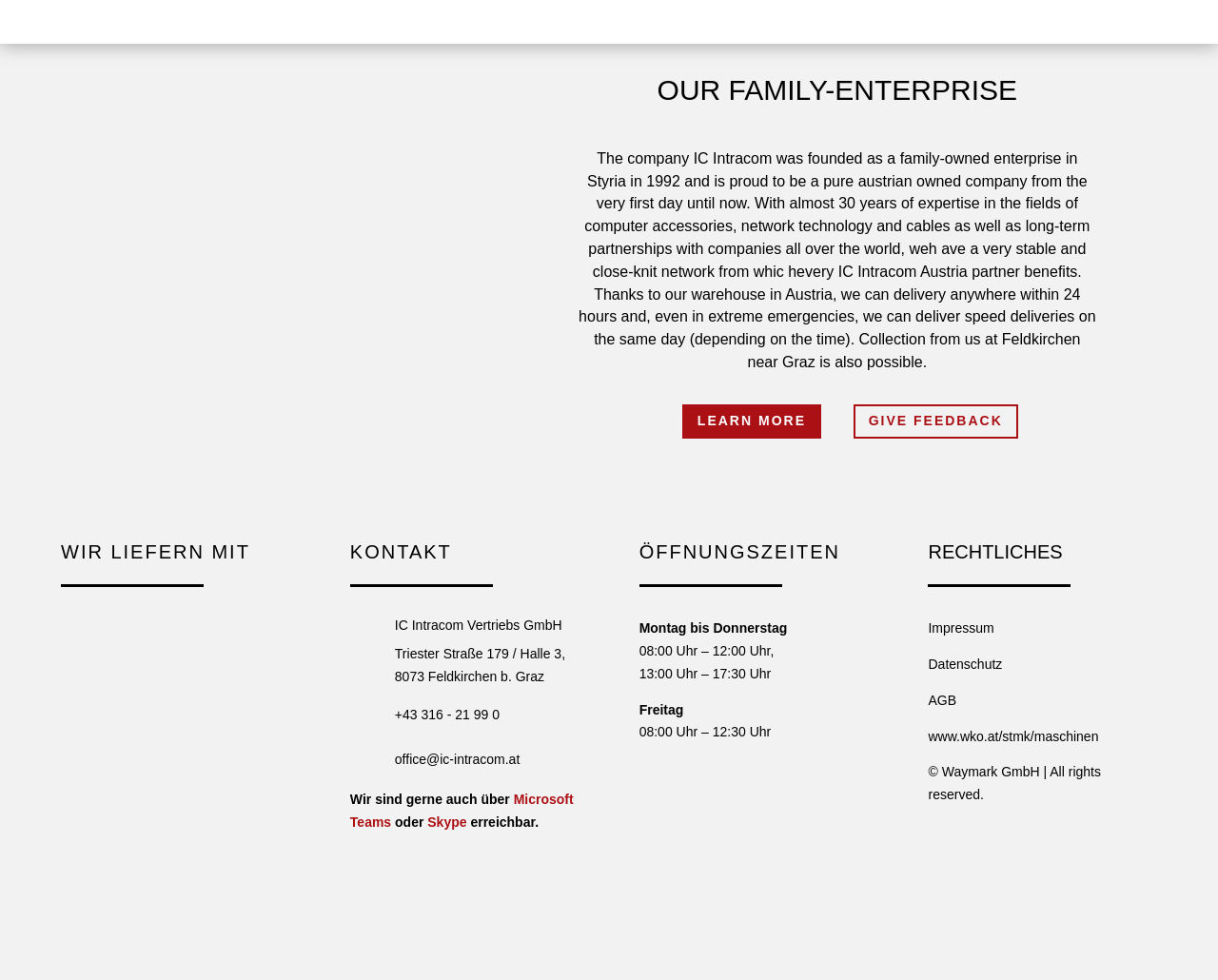Determine the bounding box coordinates of the element that should be clicked to execute the following command: "View office address".

[0.324, 0.659, 0.464, 0.675]